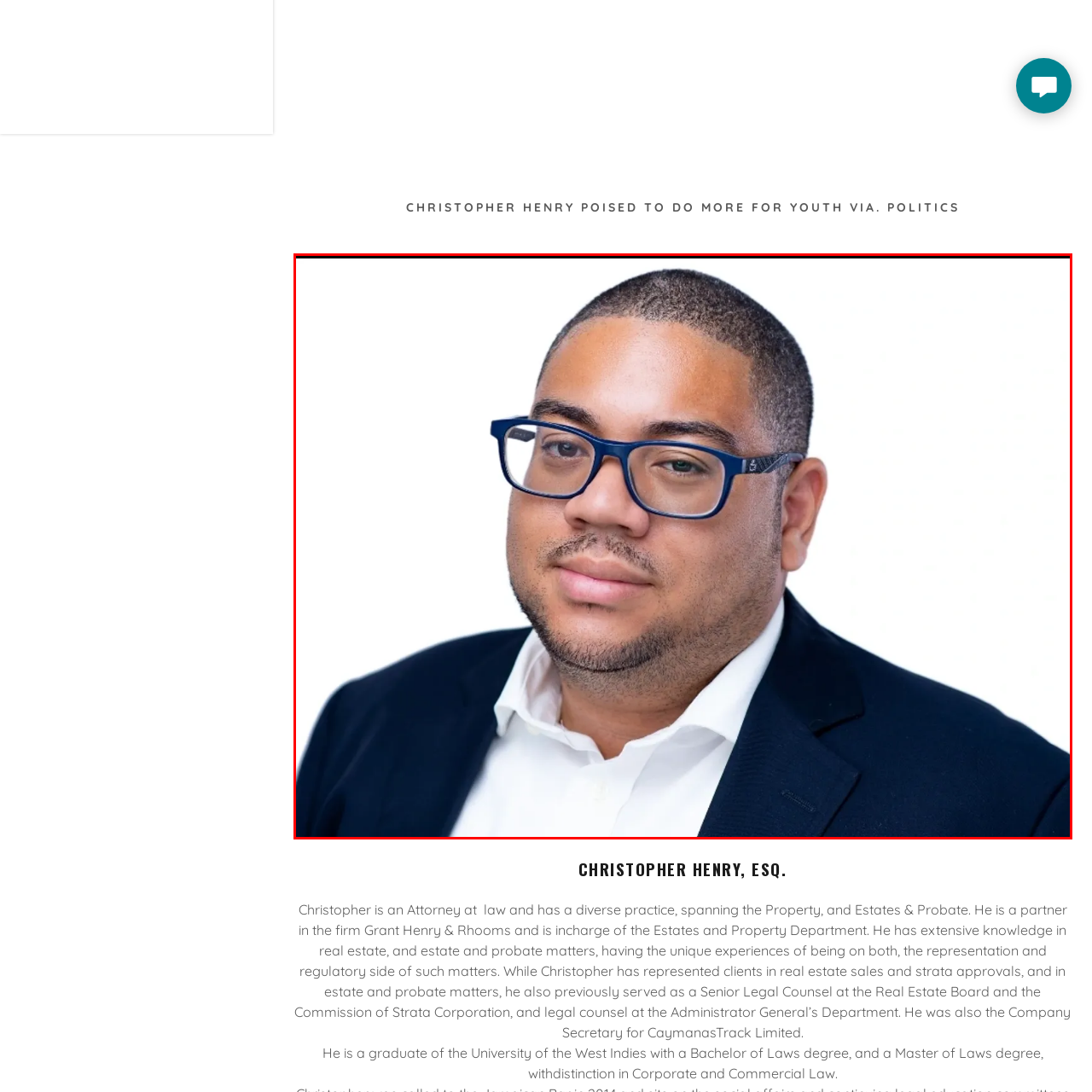Offer a thorough and descriptive summary of the image captured in the red bounding box.

The image features a young professional man with glasses, exuding a confident and approachable demeanor. He is dressed in a smart, dark blazer over a crisp white shirt, which contributes to a polished and professional appearance. The background is a clean, bright white, emphasizing his facial features and the details of his attire. This portrait aligns with the theme of youth empowerment and leadership in the context of politics, as suggested by the accompanying heading about Christopher Henry's ambitions to make a difference for the youth through political engagement. This professional identity reflects a commitment to both legal practice and community involvement, highlighting his role as an advocate for positive change.